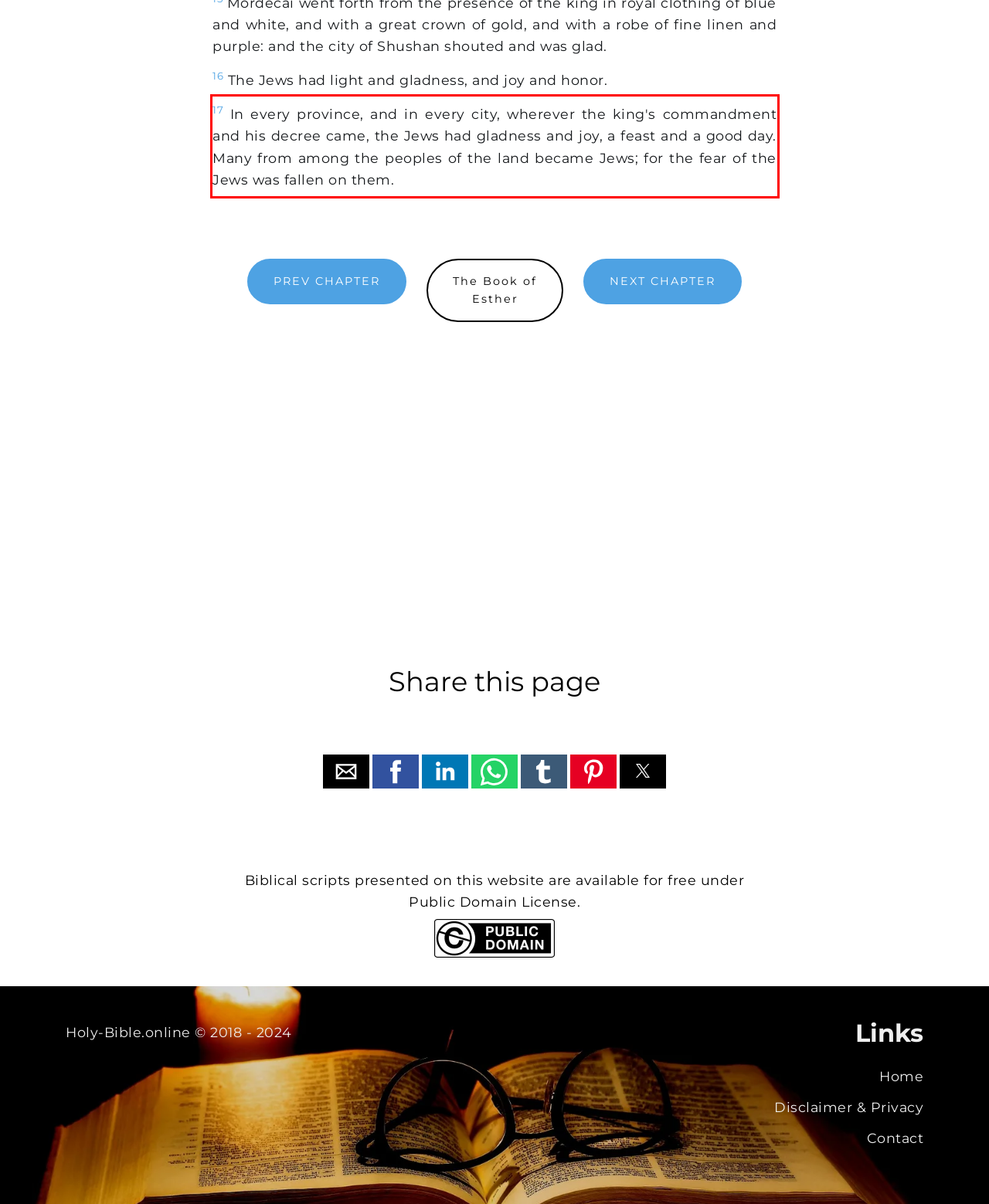Given a screenshot of a webpage, locate the red bounding box and extract the text it encloses.

17 In every province, and in every city, wherever the king's commandment and his decree came, the Jews had gladness and joy, a feast and a good day. Many from among the peoples of the land became Jews; for the fear of the Jews was fallen on them.